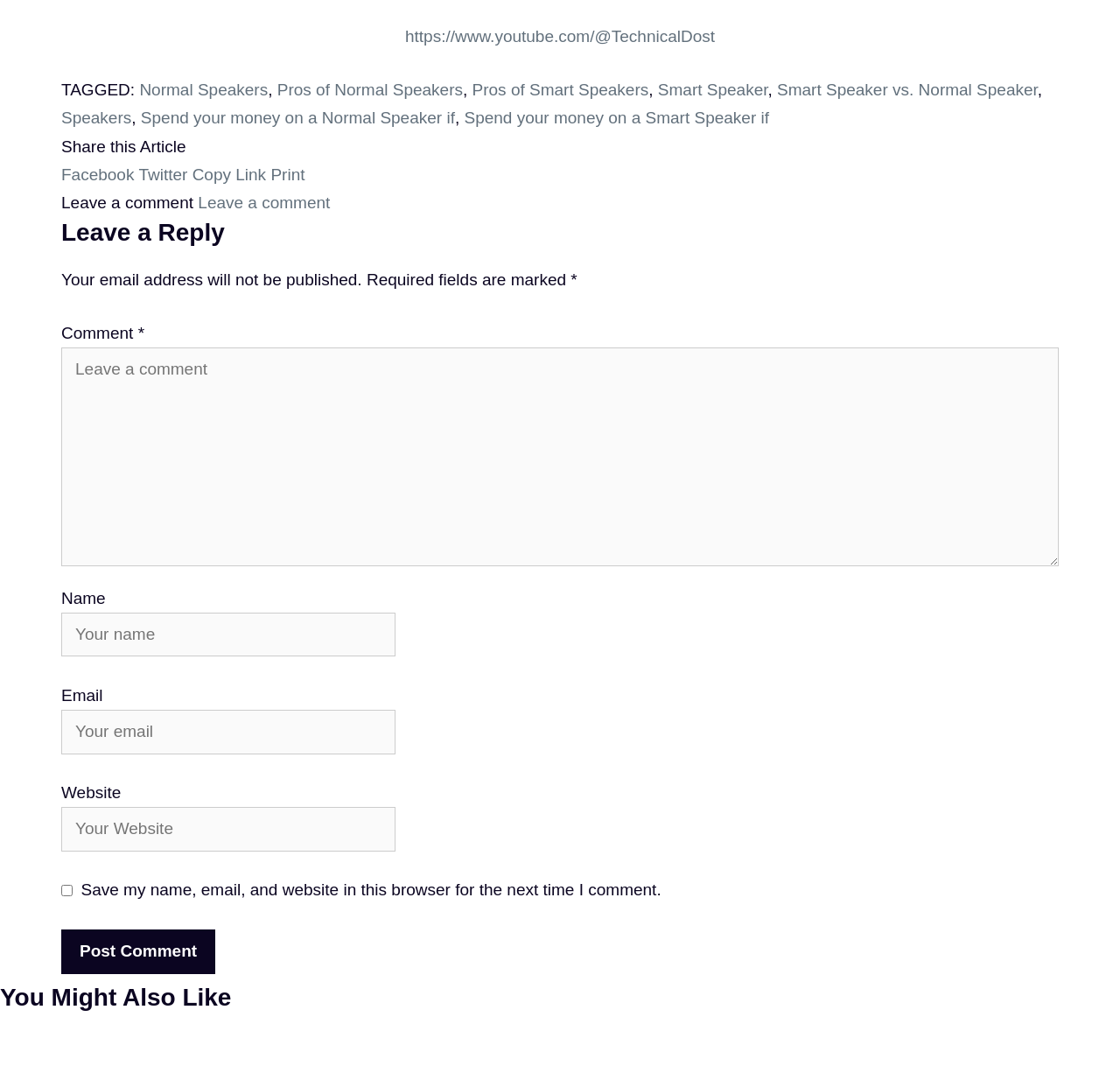Find the bounding box coordinates of the element's region that should be clicked in order to follow the given instruction: "Call the phone number". The coordinates should consist of four float numbers between 0 and 1, i.e., [left, top, right, bottom].

None